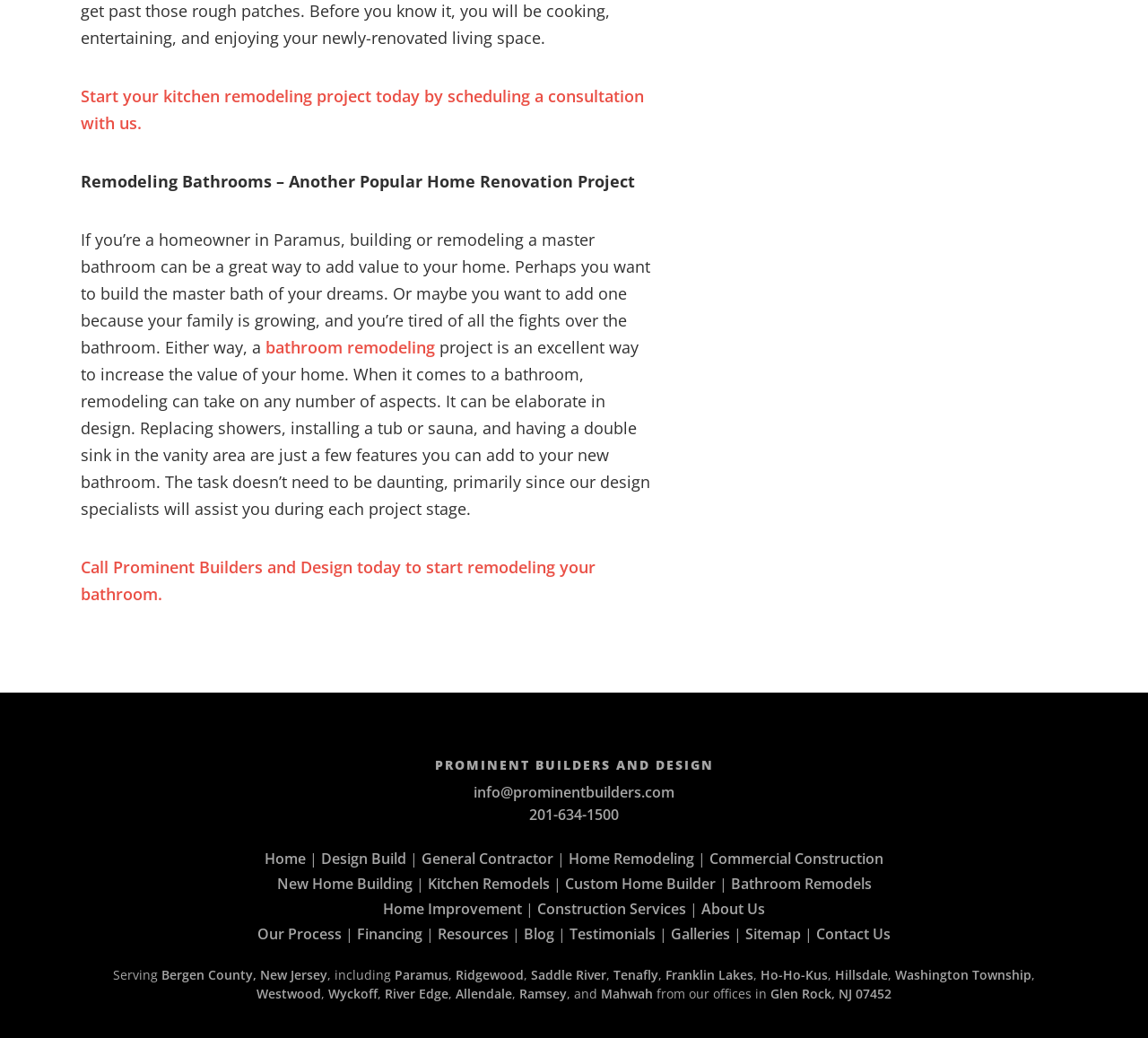Locate the bounding box coordinates of the element to click to perform the following action: 'Learn more about bathroom remodeling'. The coordinates should be given as four float values between 0 and 1, in the form of [left, top, right, bottom].

[0.231, 0.324, 0.379, 0.345]